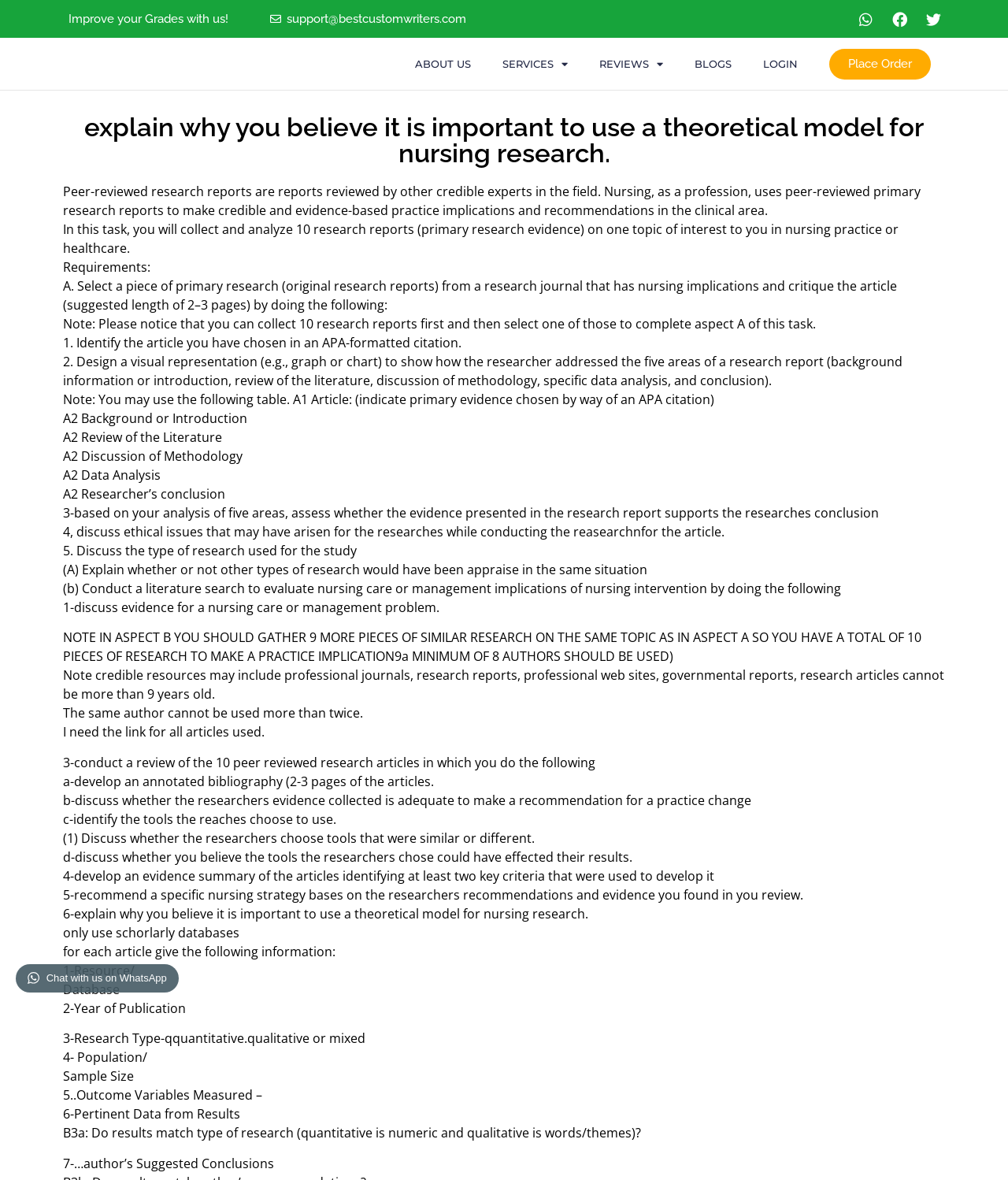Please identify the bounding box coordinates of the element's region that should be clicked to execute the following instruction: "Click on ABOUT US". The bounding box coordinates must be four float numbers between 0 and 1, i.e., [left, top, right, bottom].

[0.396, 0.039, 0.483, 0.069]